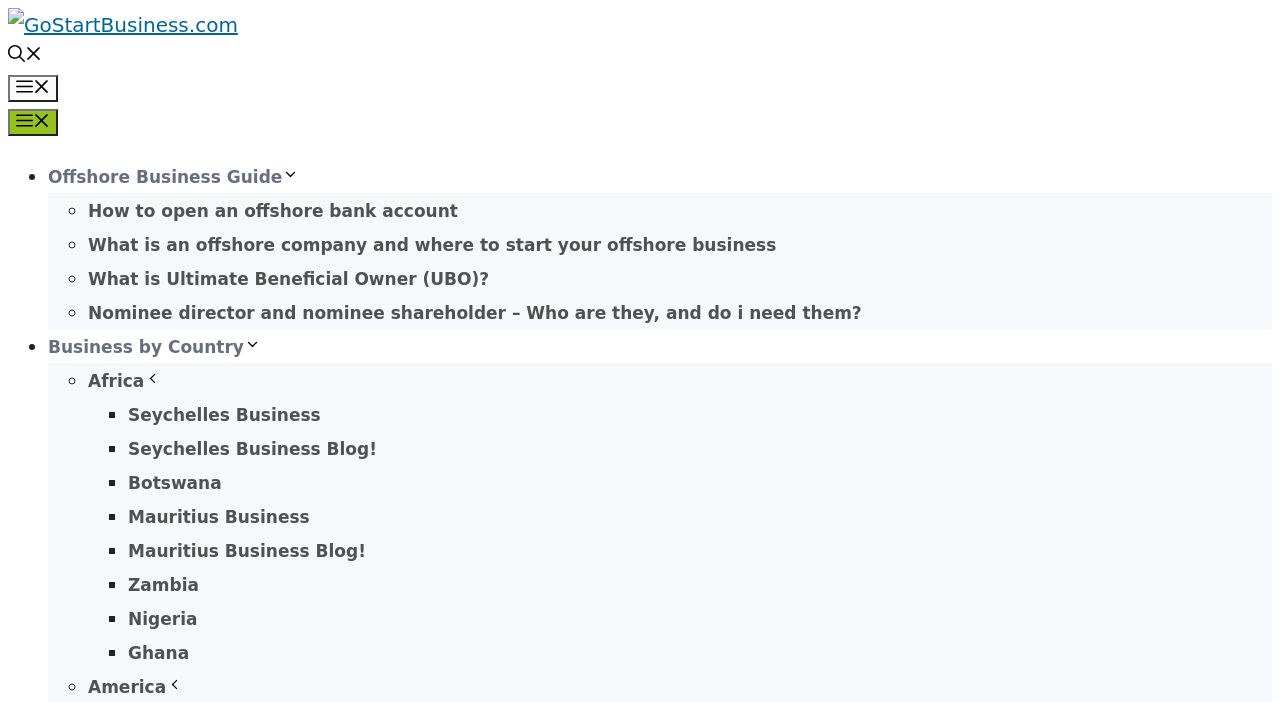Using details from the image, please answer the following question comprehensively:
What is the first country listed under 'Business by Country'?

I looked at the list of links under the 'Business by Country' section and found that the first link is 'Africa', which is indicated by the ListMarker '◦' and the link text 'Africa'.